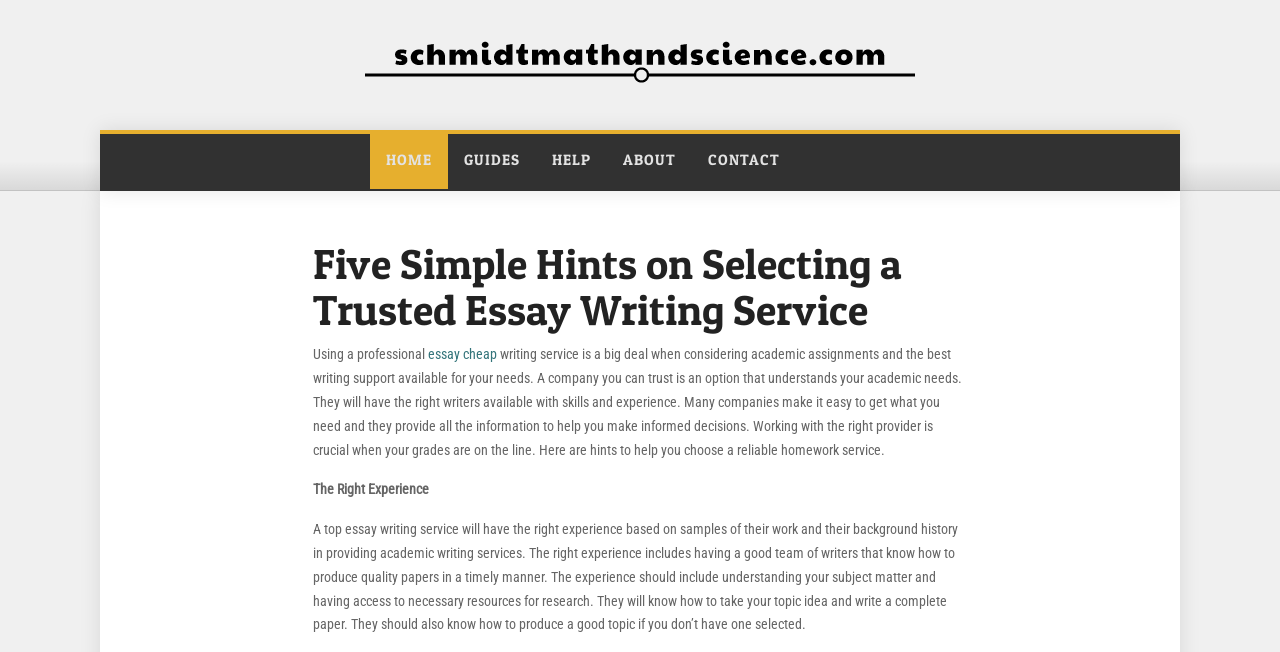Offer a comprehensive description of the webpage’s content and structure.

The webpage is focused on providing guidance on choosing a reliable essay writing company. At the top left corner, there is a logo of "schmidtmathandscience.com" with a link to the homepage. Next to the logo, there are navigation links to "HOME", "GUIDES", "HELP", "ABOUT", and "CONTACT" in a horizontal row.

Below the navigation links, there is a prominent heading that reads "Five Simple Hints on Selecting a Trusted Essay Writing Service". This heading is followed by a paragraph of text that explains the importance of using a professional essay writing service, highlighting the need for a company that understands academic needs and has the right writers with skills and experience.

The webpage then presents the first hint, "The Right Experience", which is displayed in a prominent font. This section is followed by a detailed explanation of what constitutes the right experience in an essay writing service, including having a good team of writers, understanding the subject matter, and having access to necessary resources for research.

Overall, the webpage is focused on providing informative content to help users choose a reliable essay writing company, with a clear and organized structure that makes it easy to follow.